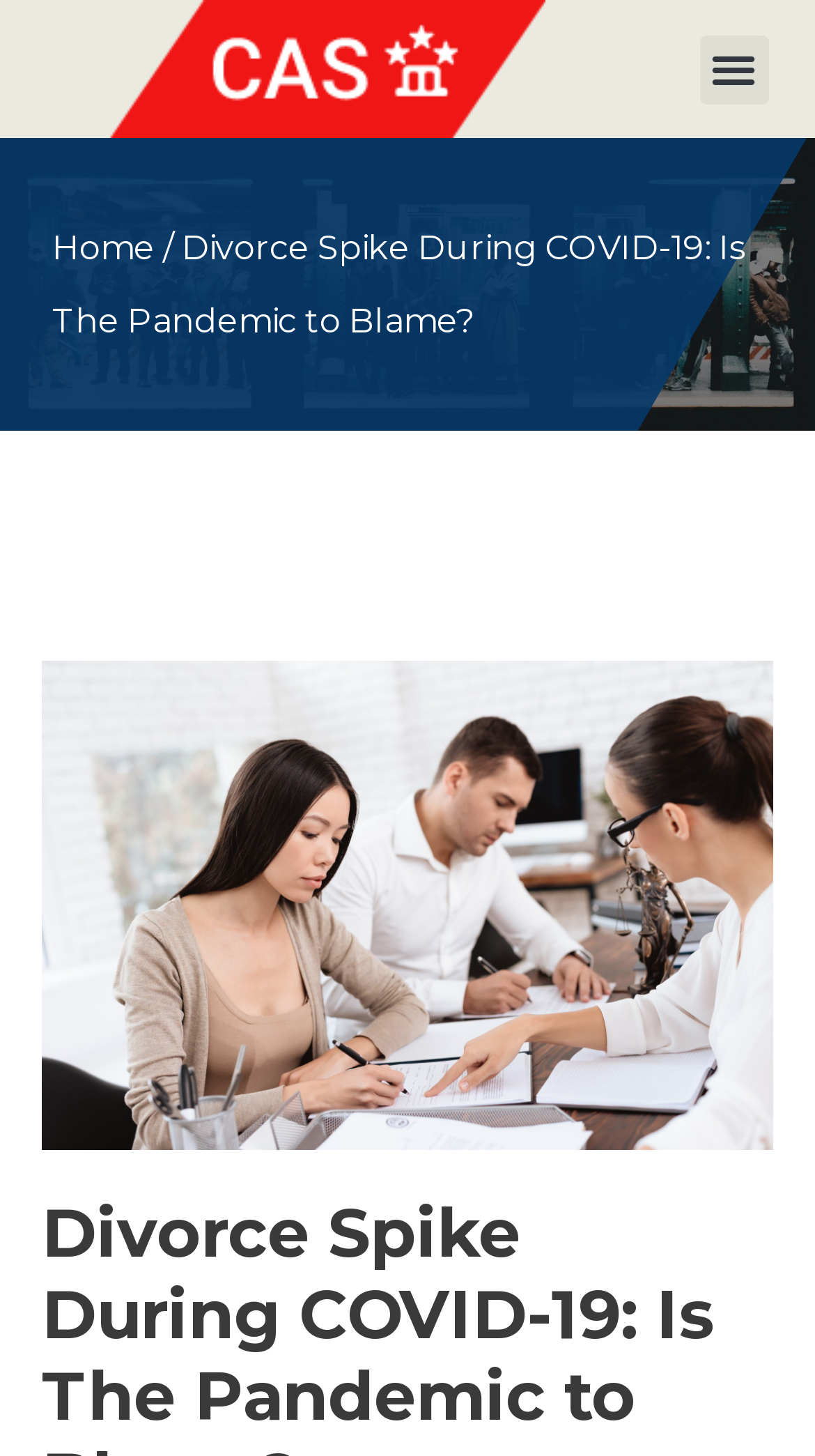Using the information shown in the image, answer the question with as much detail as possible: What is the logo of the website?

The logo of the website is located at the top left corner of the webpage, and it is an image with the text 'Cap and Share'.